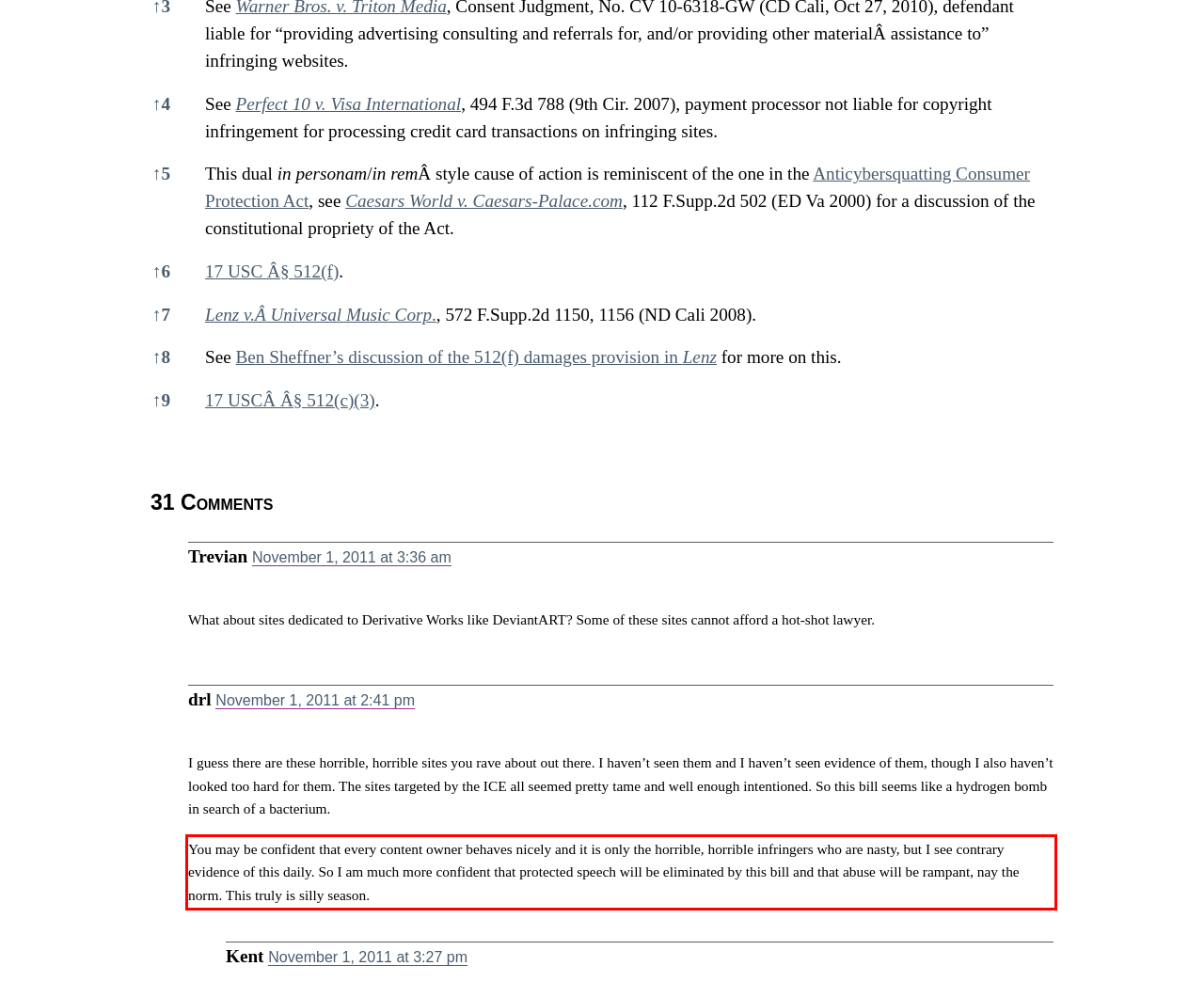Identify and transcribe the text content enclosed by the red bounding box in the given screenshot.

You may be confident that every content owner behaves nicely and it is only the horrible, horrible infringers who are nasty, but I see contrary evidence of this daily. So I am much more confident that protected speech will be eliminated by this bill and that abuse will be rampant, nay the norm. This truly is silly season.